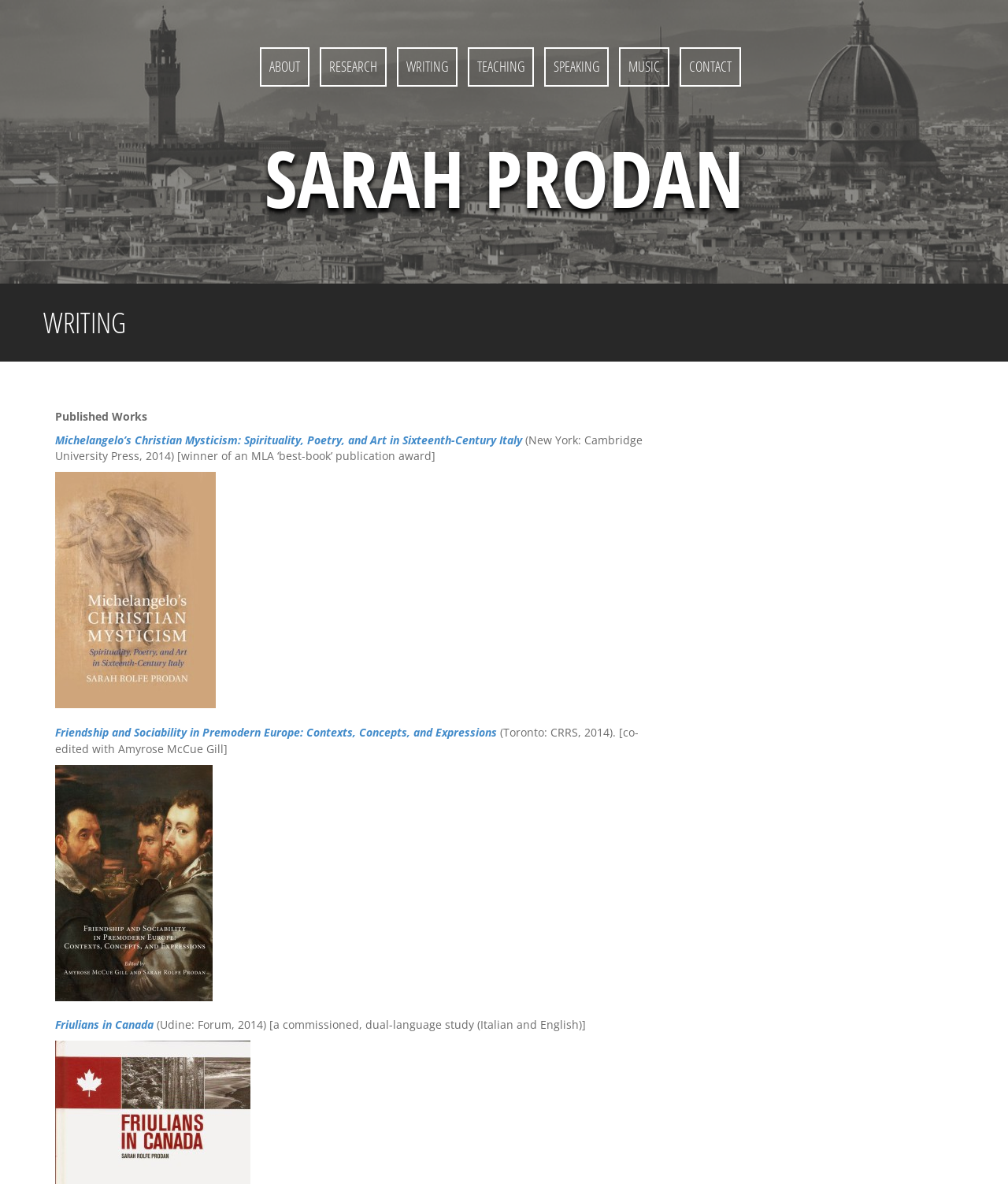What is the title of the first published work?
Provide a one-word or short-phrase answer based on the image.

Michelangelo’s Christian Mysticism